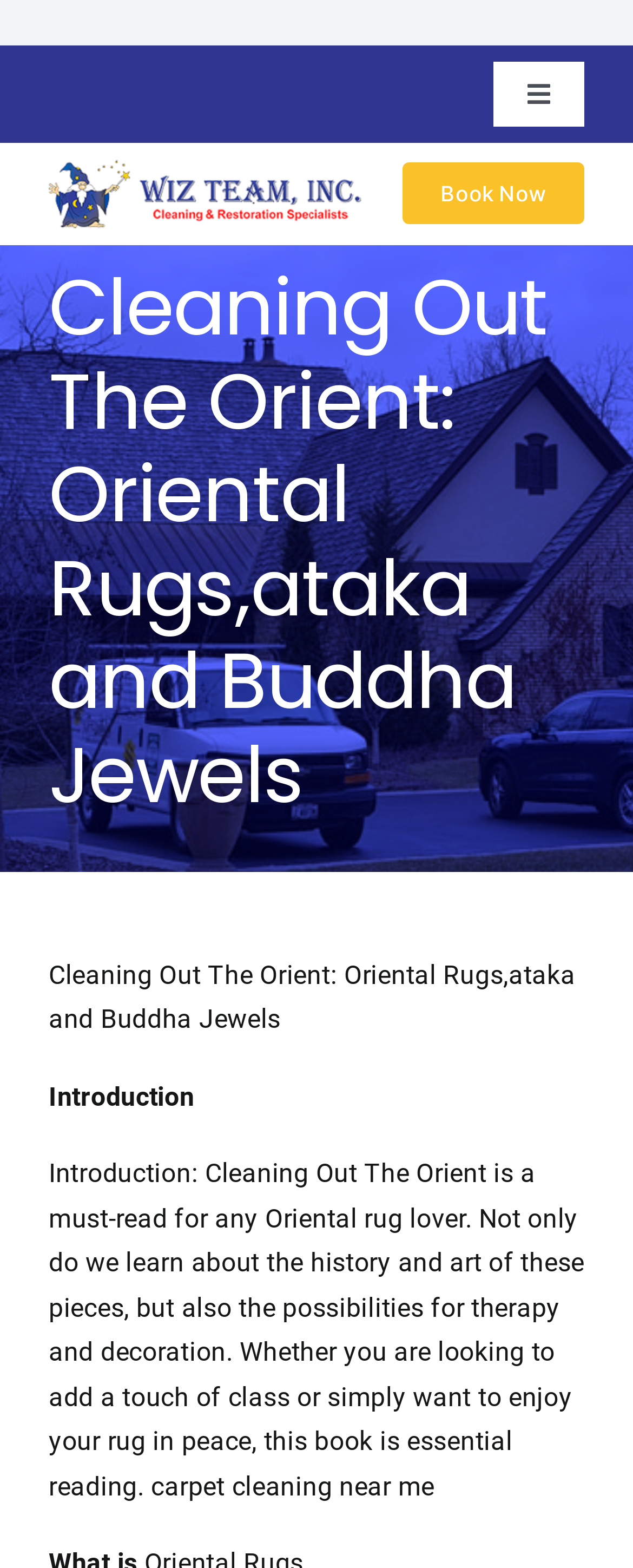Determine the coordinates of the bounding box for the clickable area needed to execute this instruction: "Learn about carpet cleaning near me".

[0.239, 0.938, 0.686, 0.958]